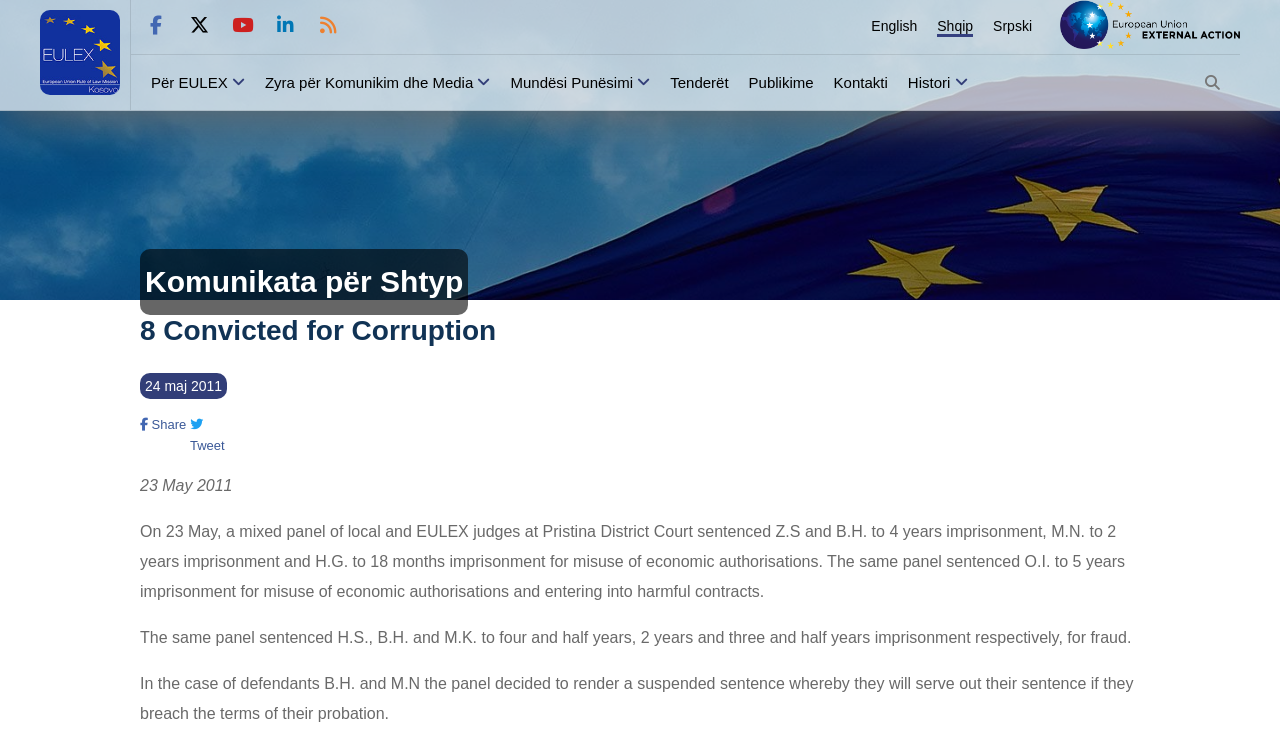What is the language of the webpage?
Based on the image, answer the question with a single word or brief phrase.

Multiple